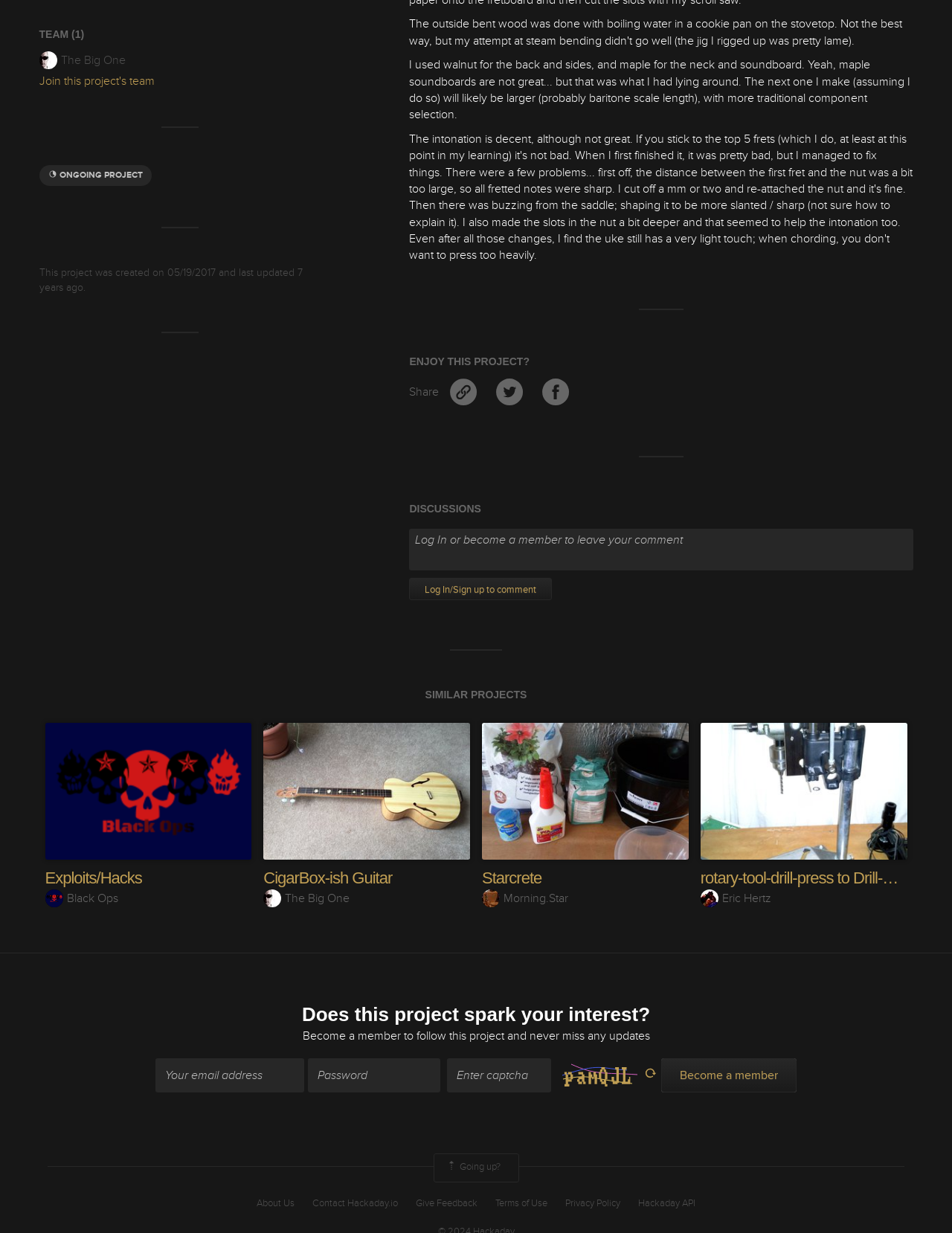Pinpoint the bounding box coordinates of the element you need to click to execute the following instruction: "Share this project". The bounding box should be represented by four float numbers between 0 and 1, in the format [left, top, right, bottom].

[0.43, 0.312, 0.464, 0.324]